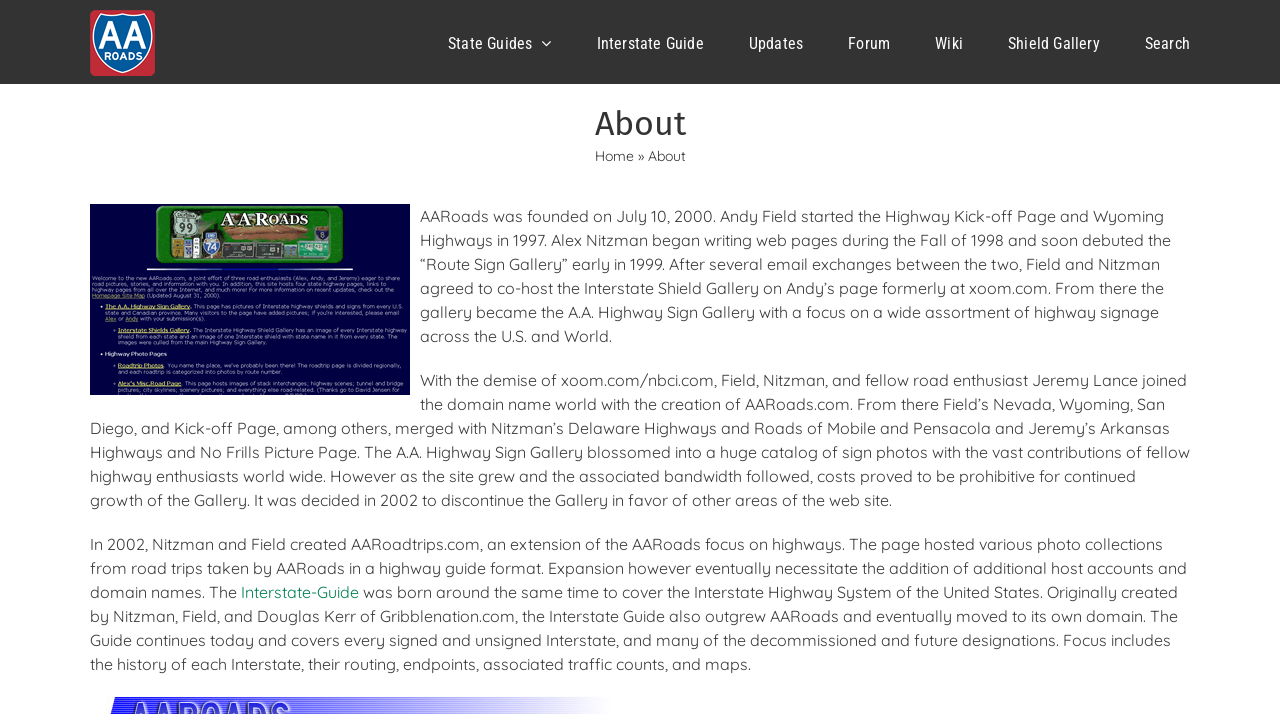Identify the coordinates of the bounding box for the element that must be clicked to accomplish the instruction: "Click the Search link".

[0.894, 0.0, 0.93, 0.118]